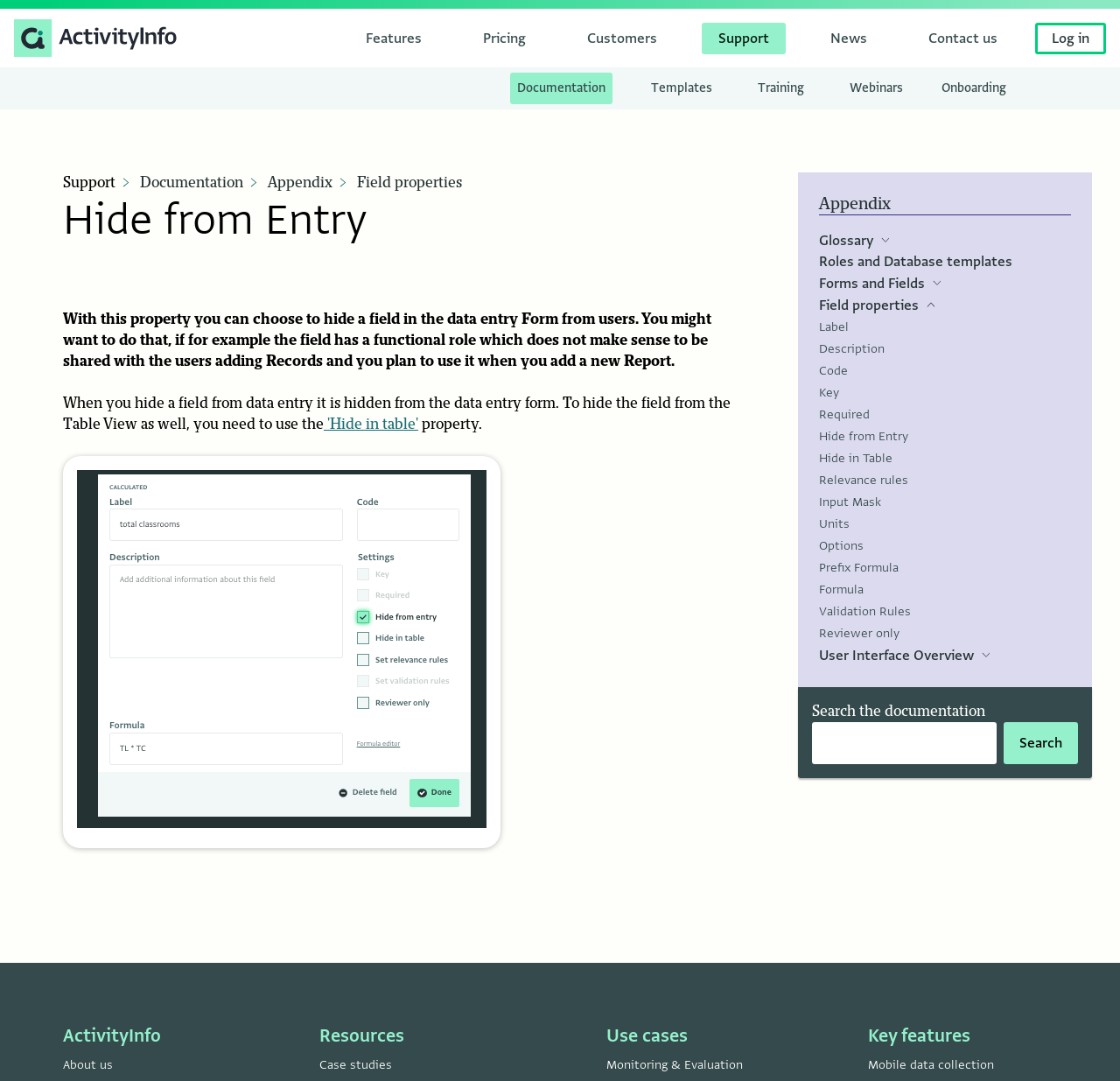Generate the text of the webpage's primary heading.

Hide from Entry